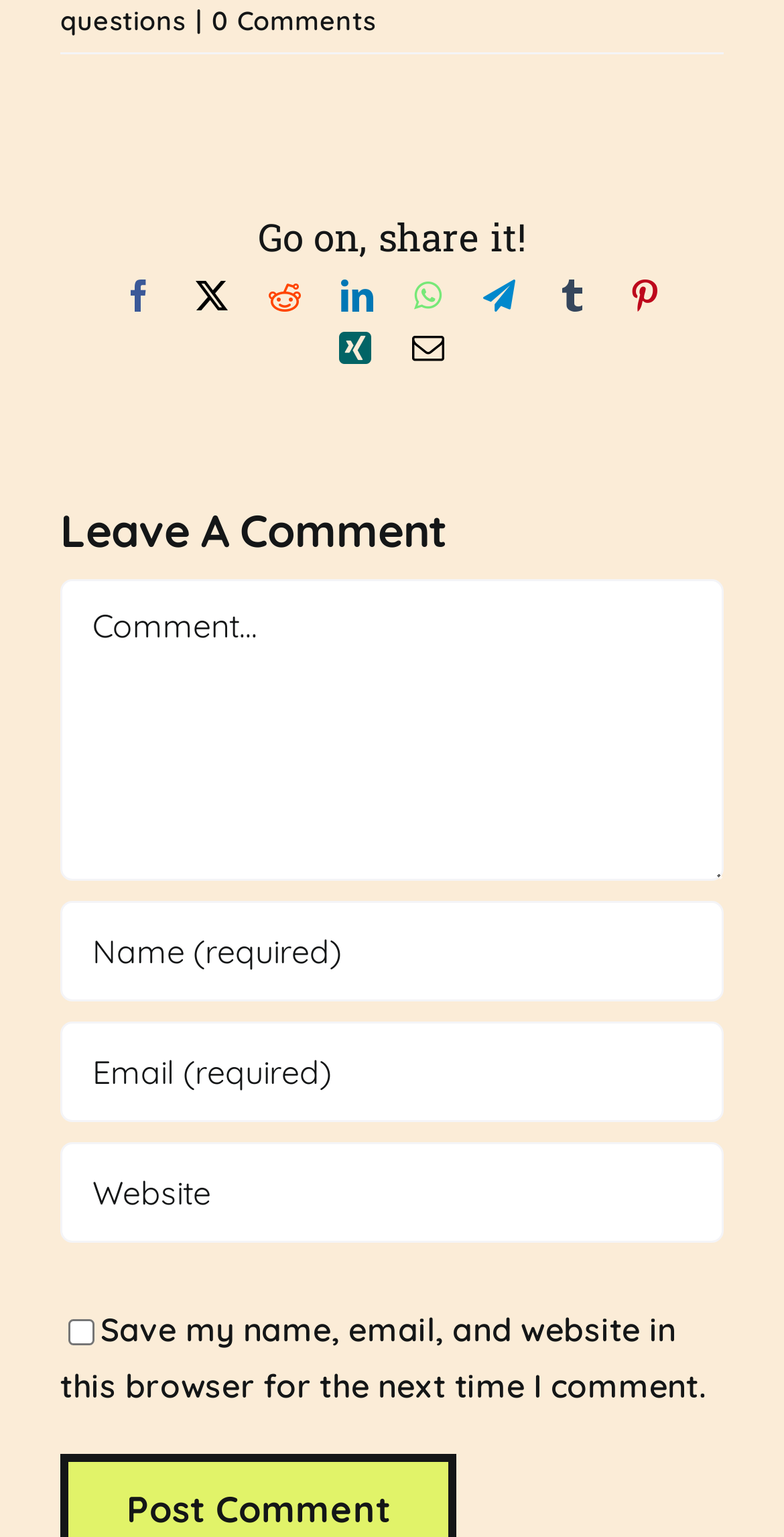Please provide the bounding box coordinates for the element that needs to be clicked to perform the instruction: "Click to share on LinkedIn". The coordinates must consist of four float numbers between 0 and 1, formatted as [left, top, right, bottom].

[0.435, 0.182, 0.477, 0.203]